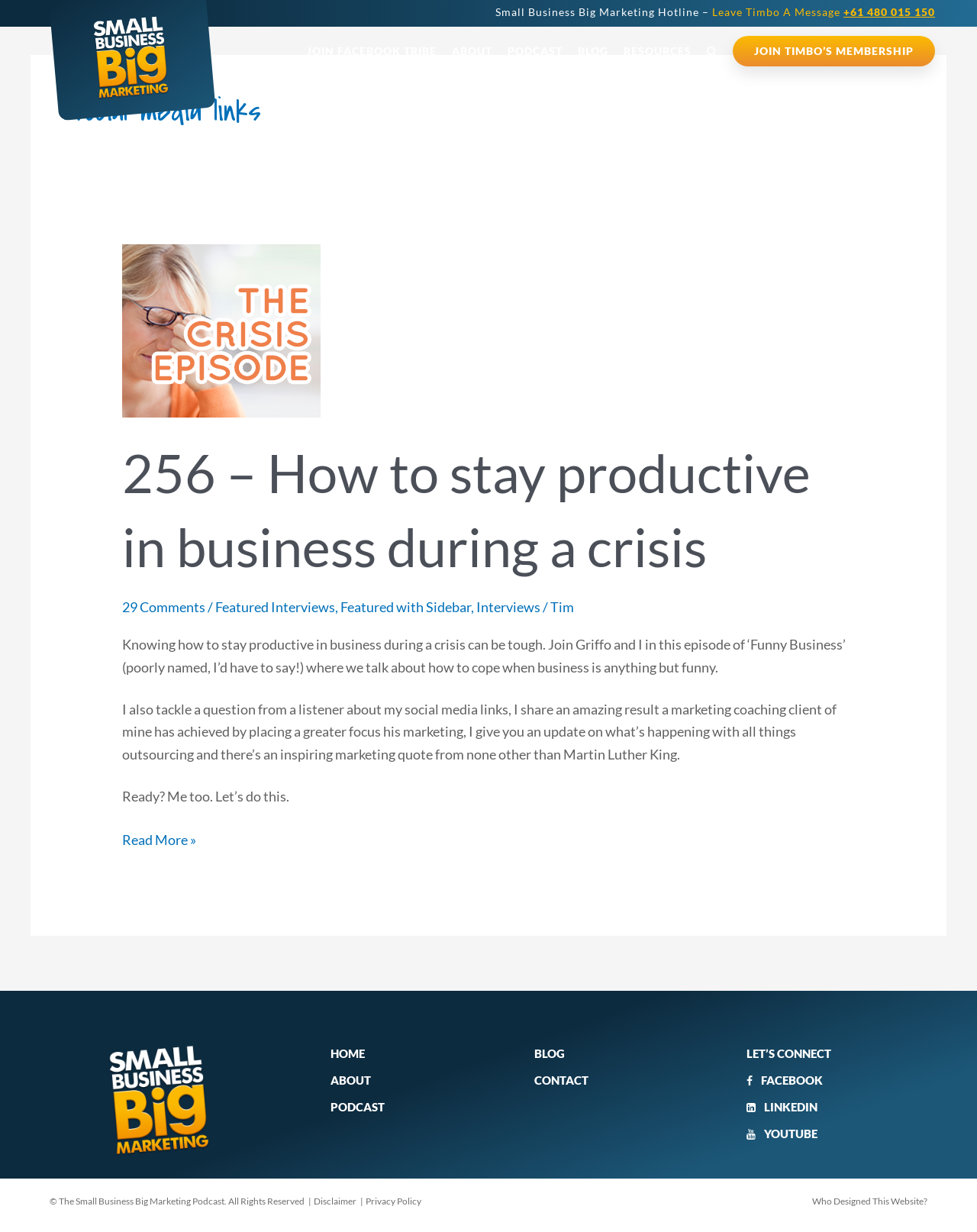What is the phone number to leave a message?
Based on the image, provide a one-word or brief-phrase response.

+61 480 015 150